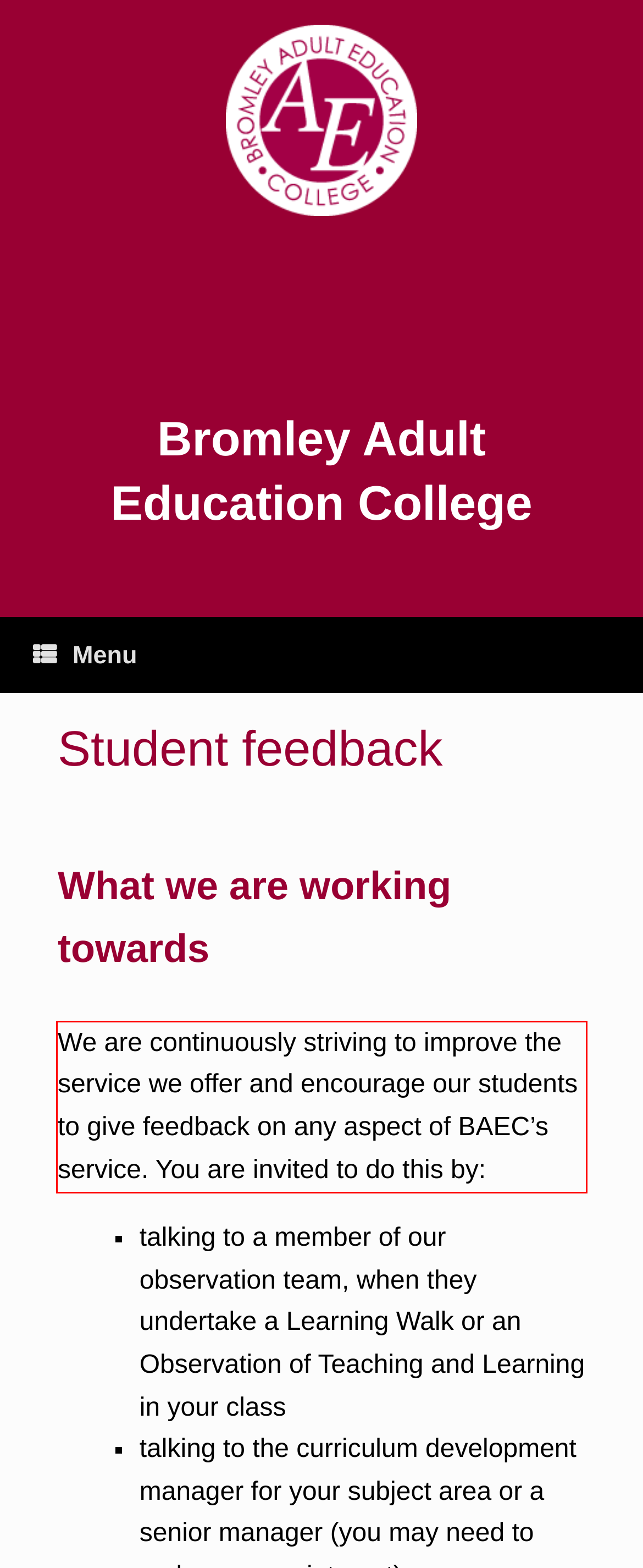Review the webpage screenshot provided, and perform OCR to extract the text from the red bounding box.

We are continuously striving to improve the service we offer and encourage our students to give feedback on any aspect of BAEC’s service. You are invited to do this by: